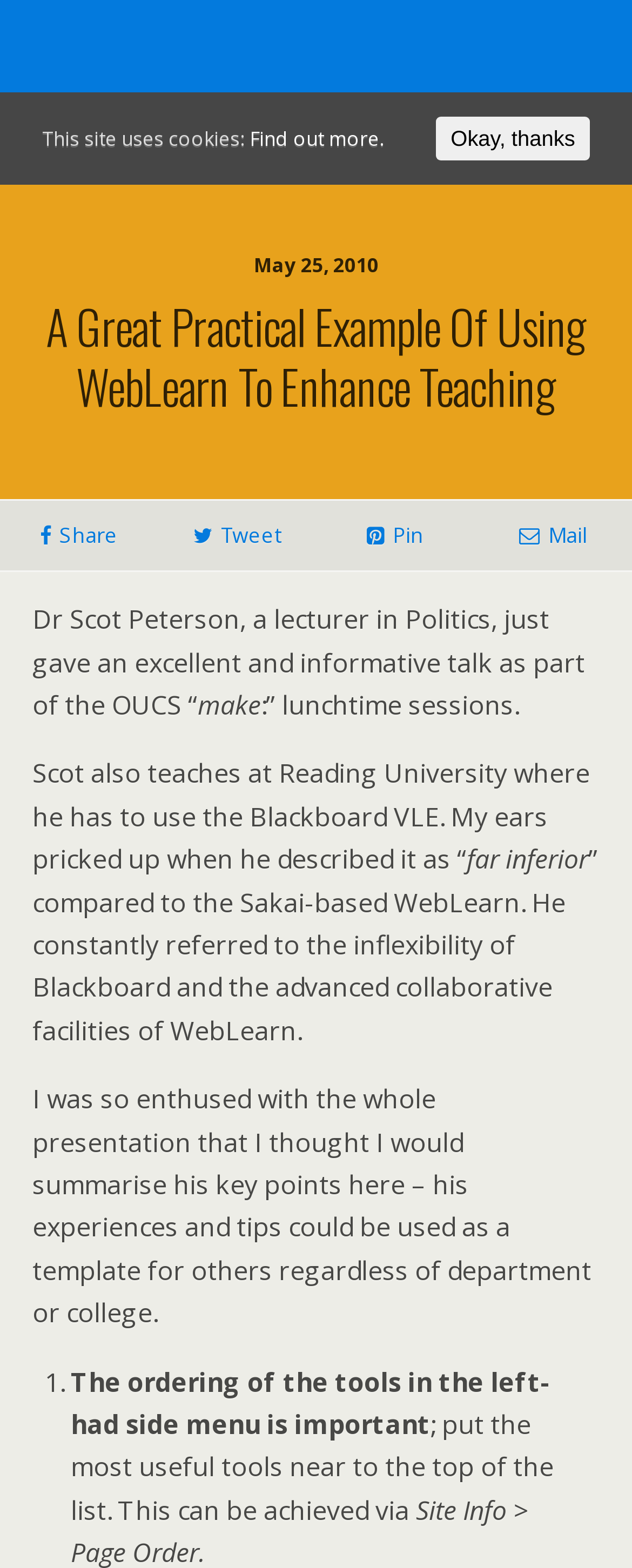Please give the bounding box coordinates of the area that should be clicked to fulfill the following instruction: "Search this website". The coordinates should be in the format of four float numbers from 0 to 1, i.e., [left, top, right, bottom].

[0.051, 0.12, 0.754, 0.148]